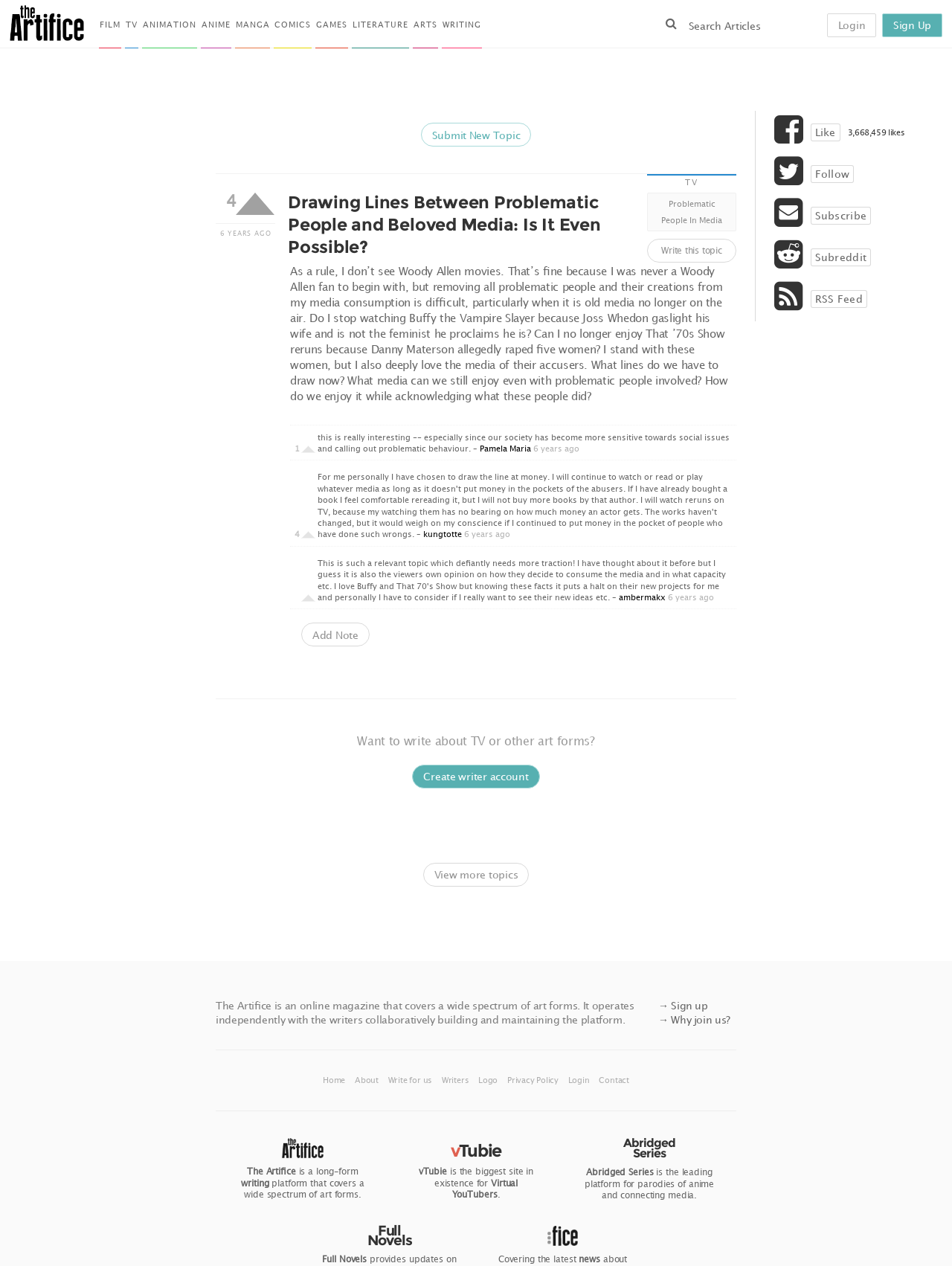What is the name of the online magazine?
Give a detailed response to the question by analyzing the screenshot.

The name of the online magazine can be found in the top-left corner of the webpage, where it is written as 'The Artifice' with a corresponding image.